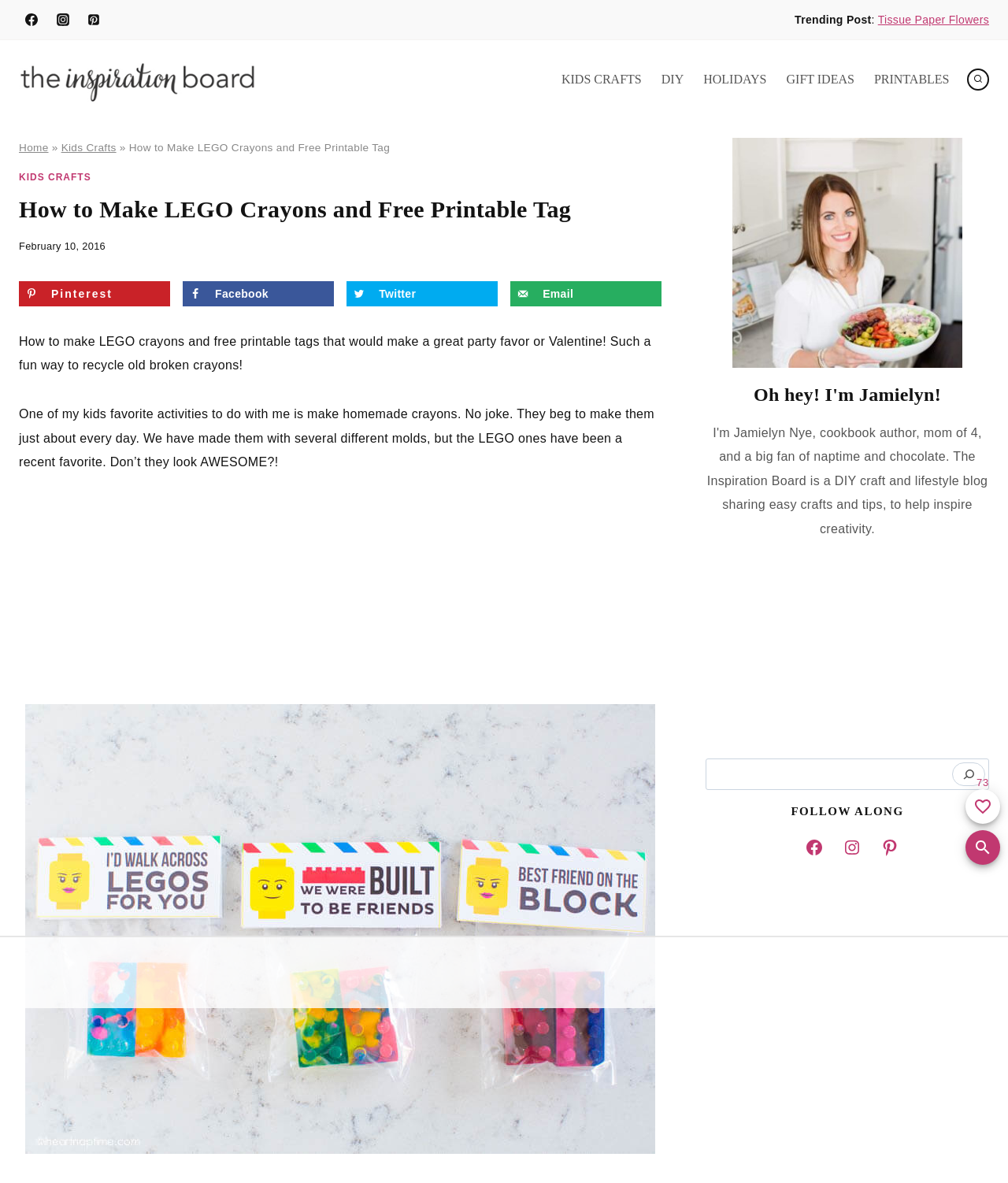Locate the bounding box coordinates of the clickable region to complete the following instruction: "Share on Twitter."

[0.344, 0.238, 0.494, 0.259]